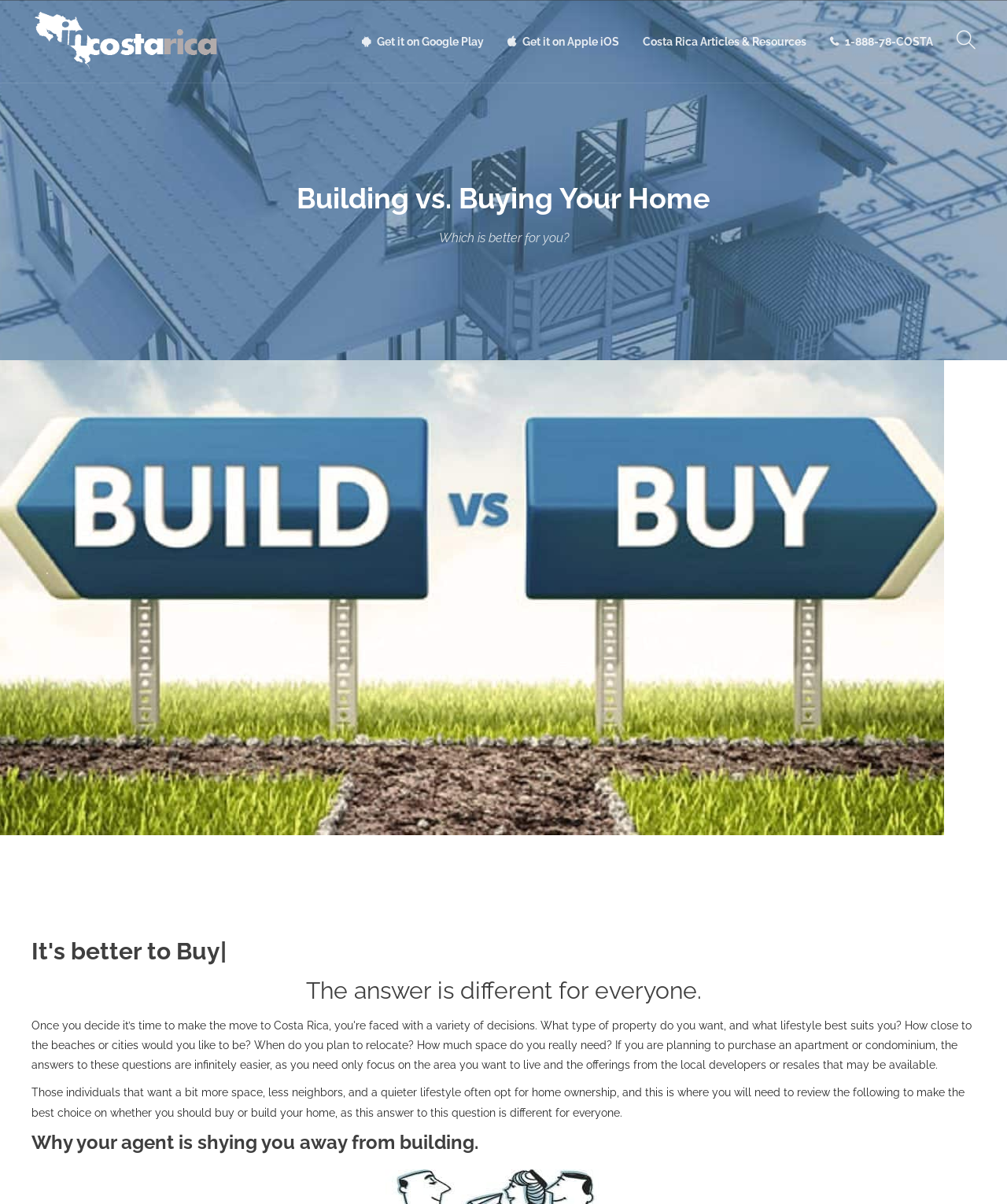Identify the bounding box for the UI element specified in this description: "Cookies Policy". The coordinates must be four float numbers between 0 and 1, formatted as [left, top, right, bottom].

None